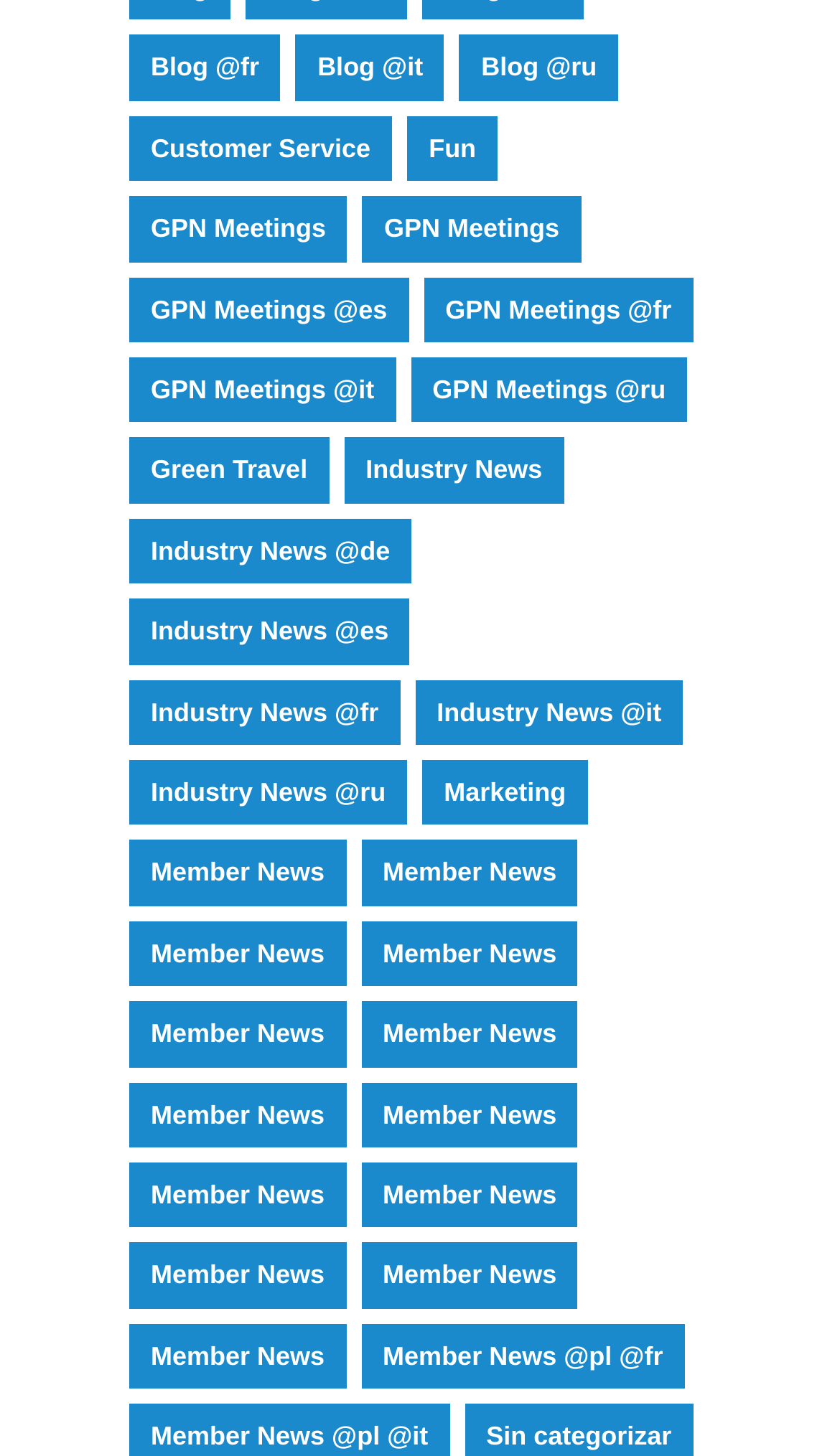Answer succinctly with a single word or phrase:
What is the topic of the links in the top-left region of the webpage?

Blog